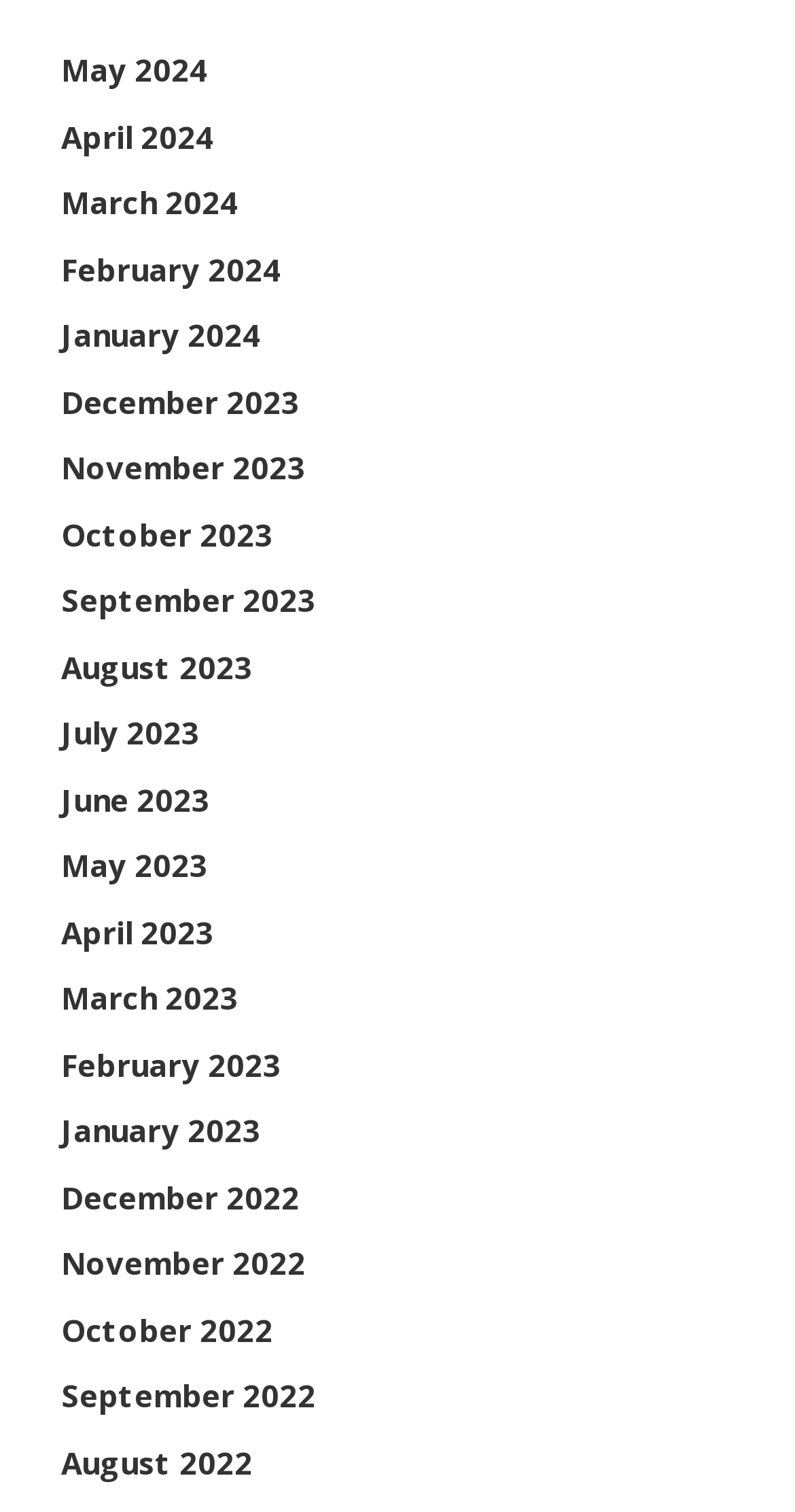Could you determine the bounding box coordinates of the clickable element to complete the instruction: "browse August 2023"? Provide the coordinates as four float numbers between 0 and 1, i.e., [left, top, right, bottom].

[0.077, 0.427, 0.318, 0.454]